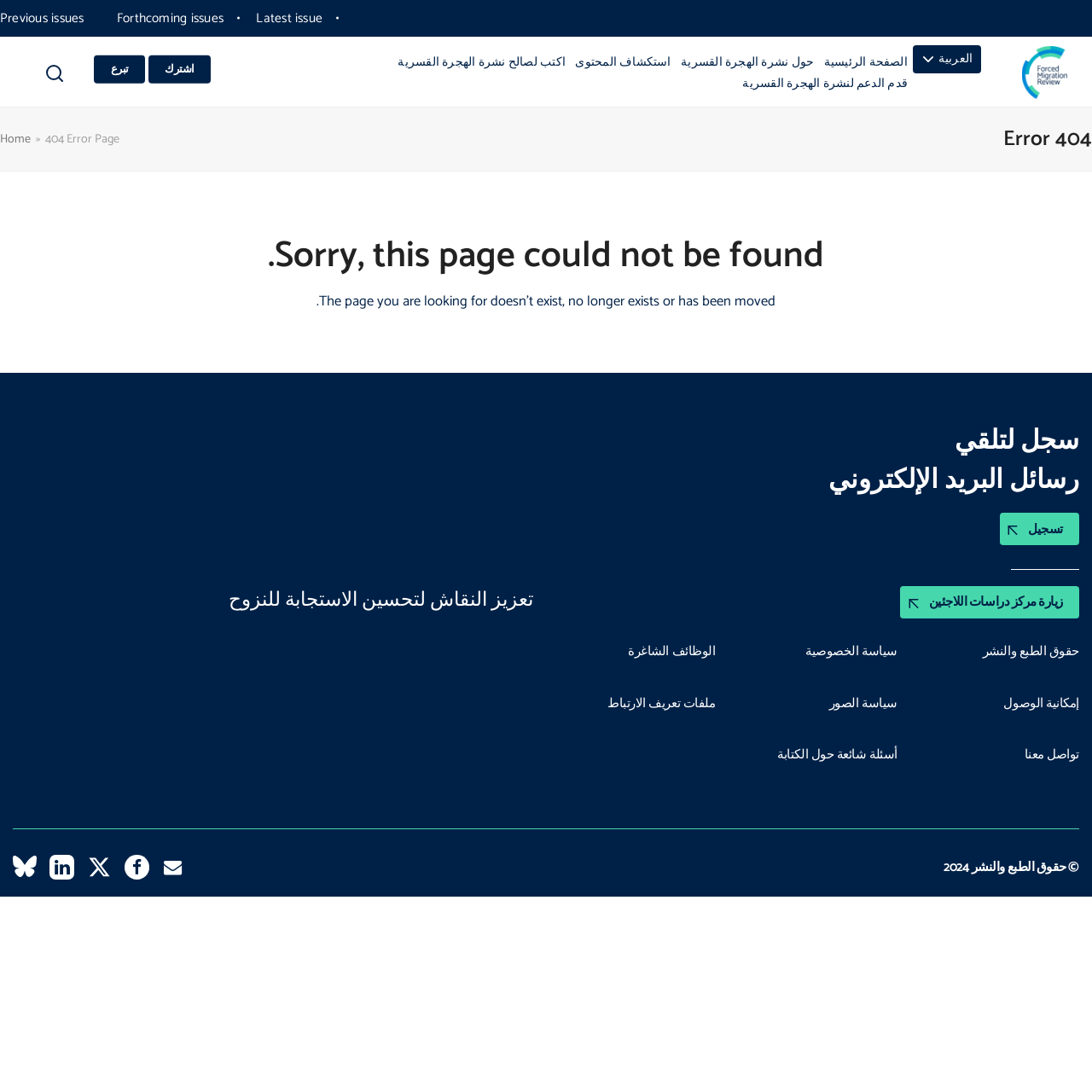Using the given description, provide the bounding box coordinates formatted as (top-left x, top-left y, bottom-right x, bottom-right y), with all values being floating point numbers between 0 and 1. Description: أسئلة شائعة حول الكتابة

[0.712, 0.684, 0.822, 0.698]